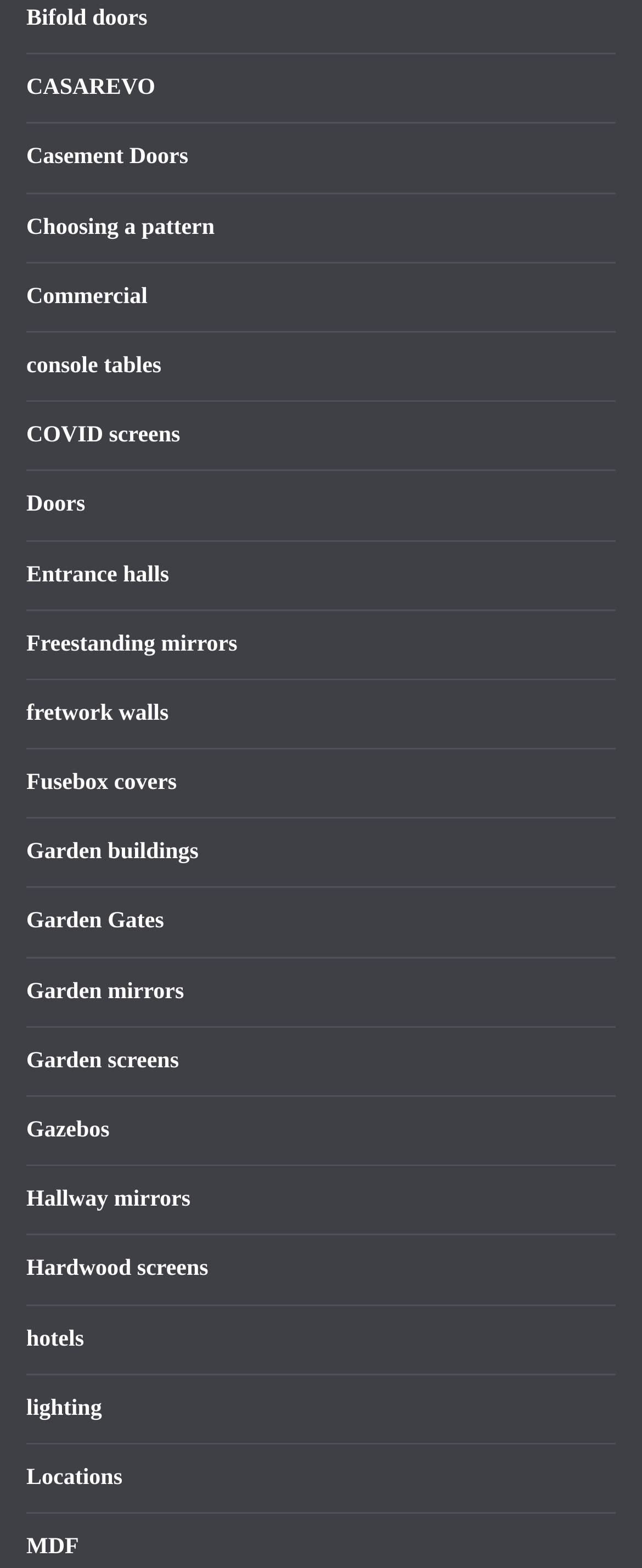Locate the bounding box coordinates of the segment that needs to be clicked to meet this instruction: "Click the menu button".

None